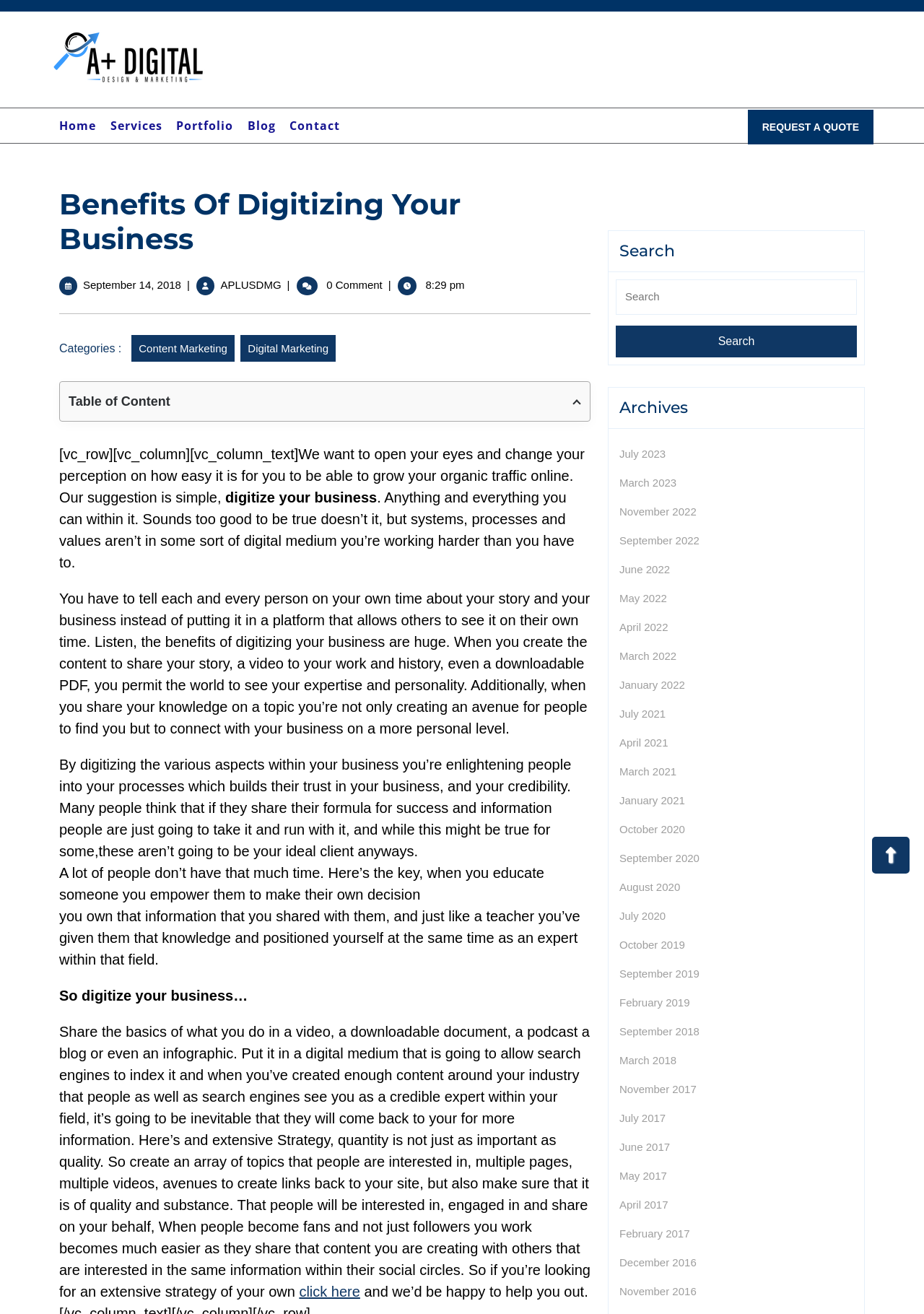Could you specify the bounding box coordinates for the clickable section to complete the following instruction: "Read the article 'Benefits Of Digitizing Your Business'"?

[0.064, 0.142, 0.639, 0.203]